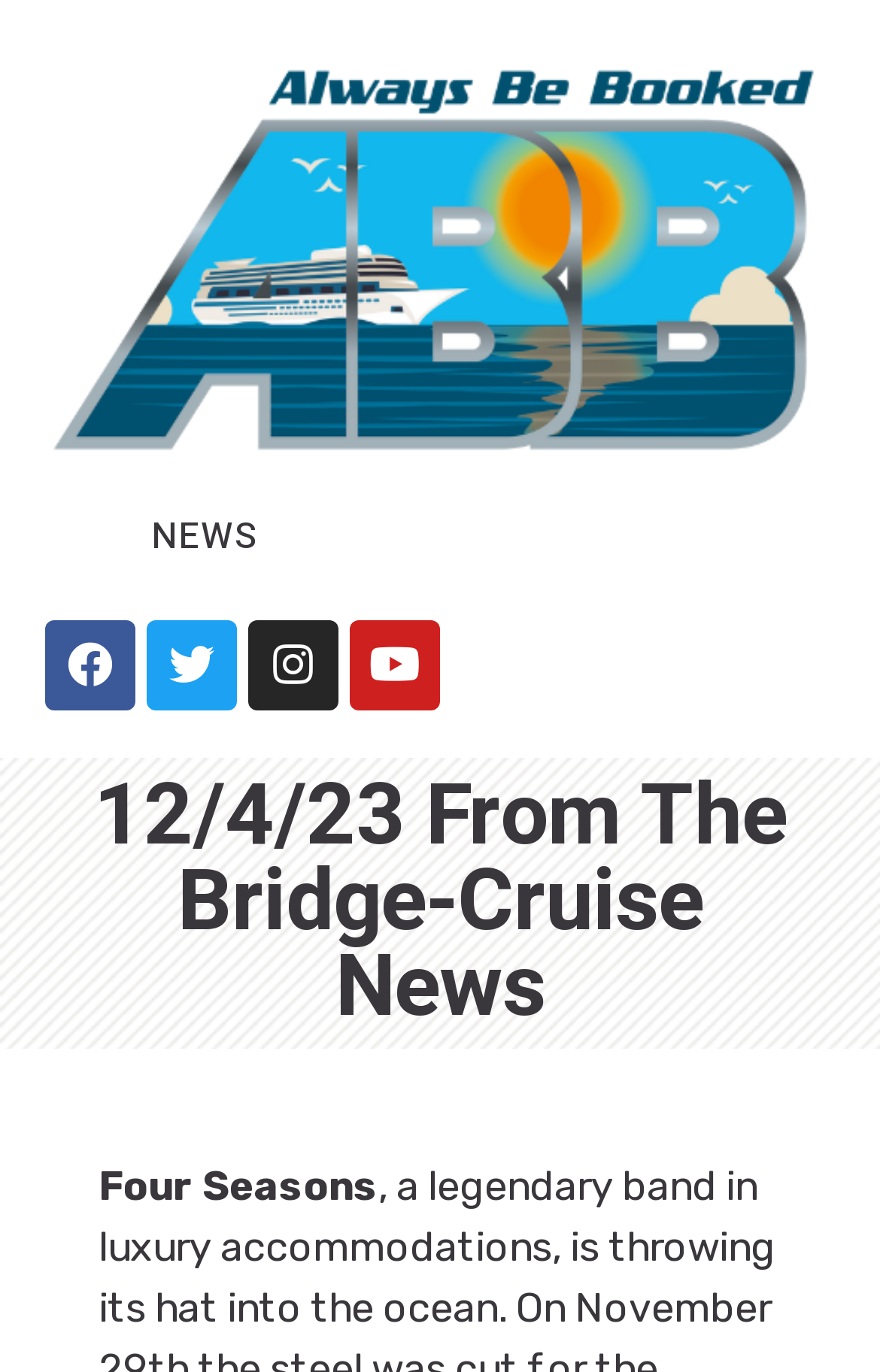What is the text of the webpage's headline?

12/4/23 From The Bridge-Cruise News